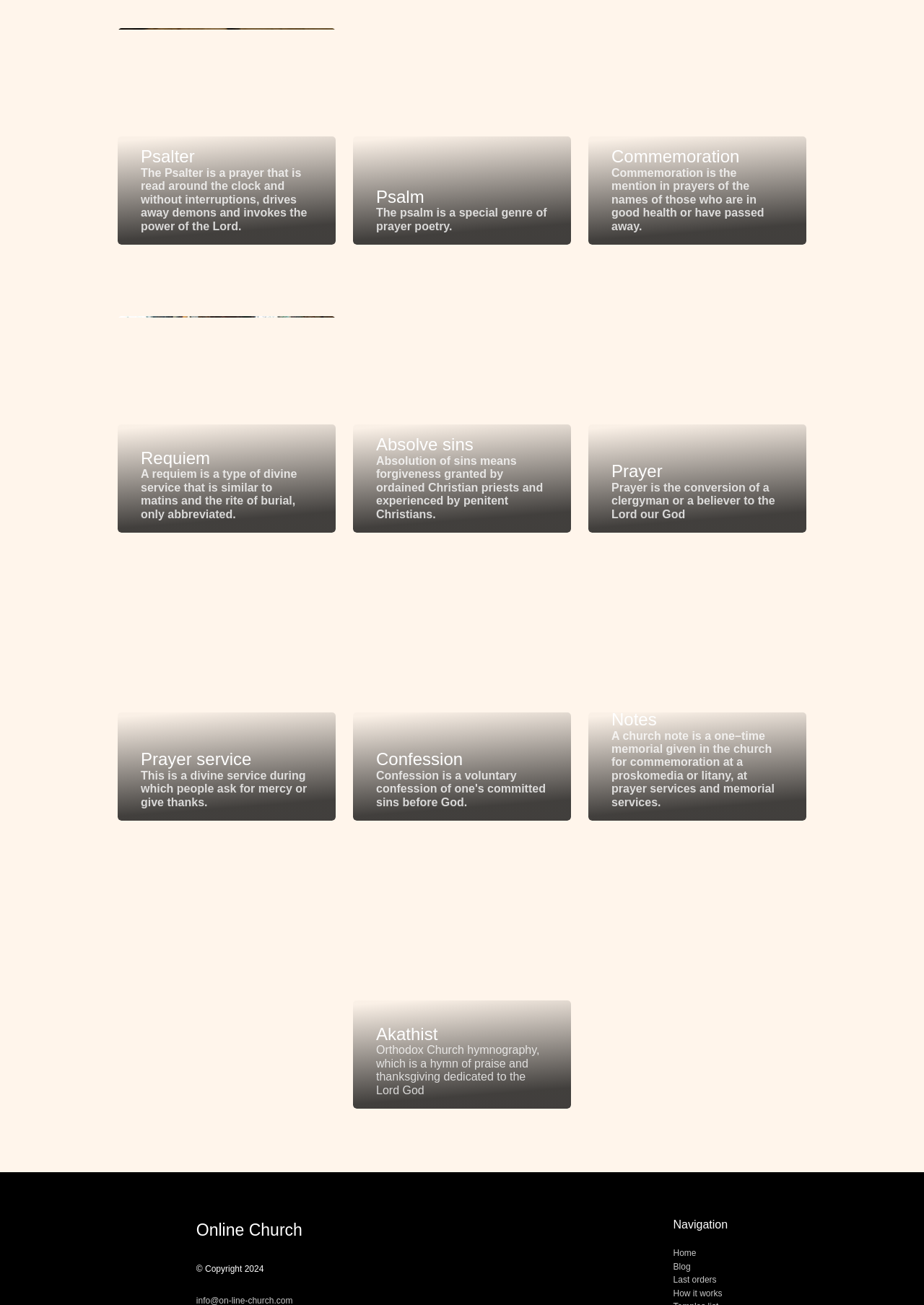What is the name of the service during which people ask for mercy or give thanks?
Using the picture, provide a one-word or short phrase answer.

Prayer service